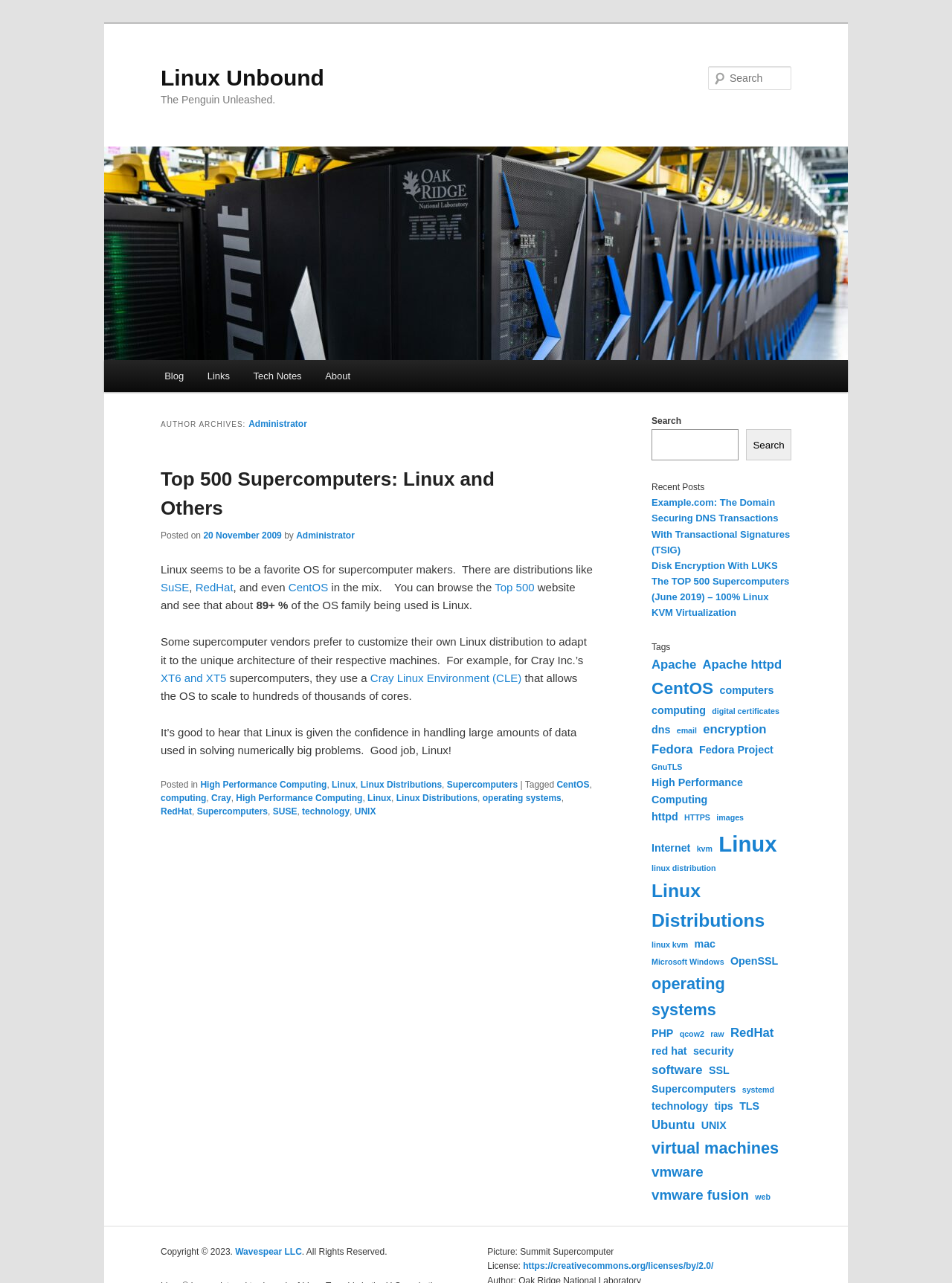What is the name of the Linux distribution used by Cray Inc.? Observe the screenshot and provide a one-word or short phrase answer.

Cray Linux Environment (CLE)